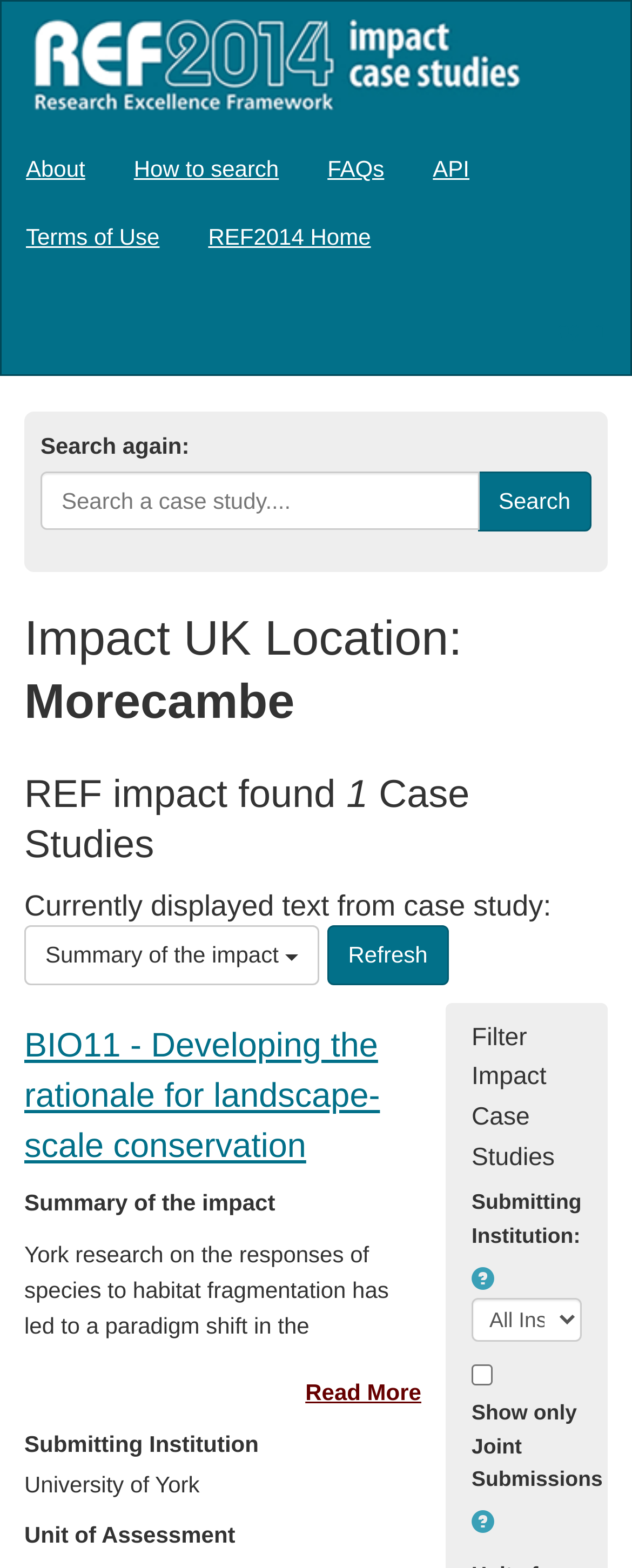Determine the bounding box of the UI component based on this description: "REF2014". The bounding box coordinates should be four float values between 0 and 1, i.e., [left, top, right, bottom].

[0.003, 0.007, 0.851, 0.074]